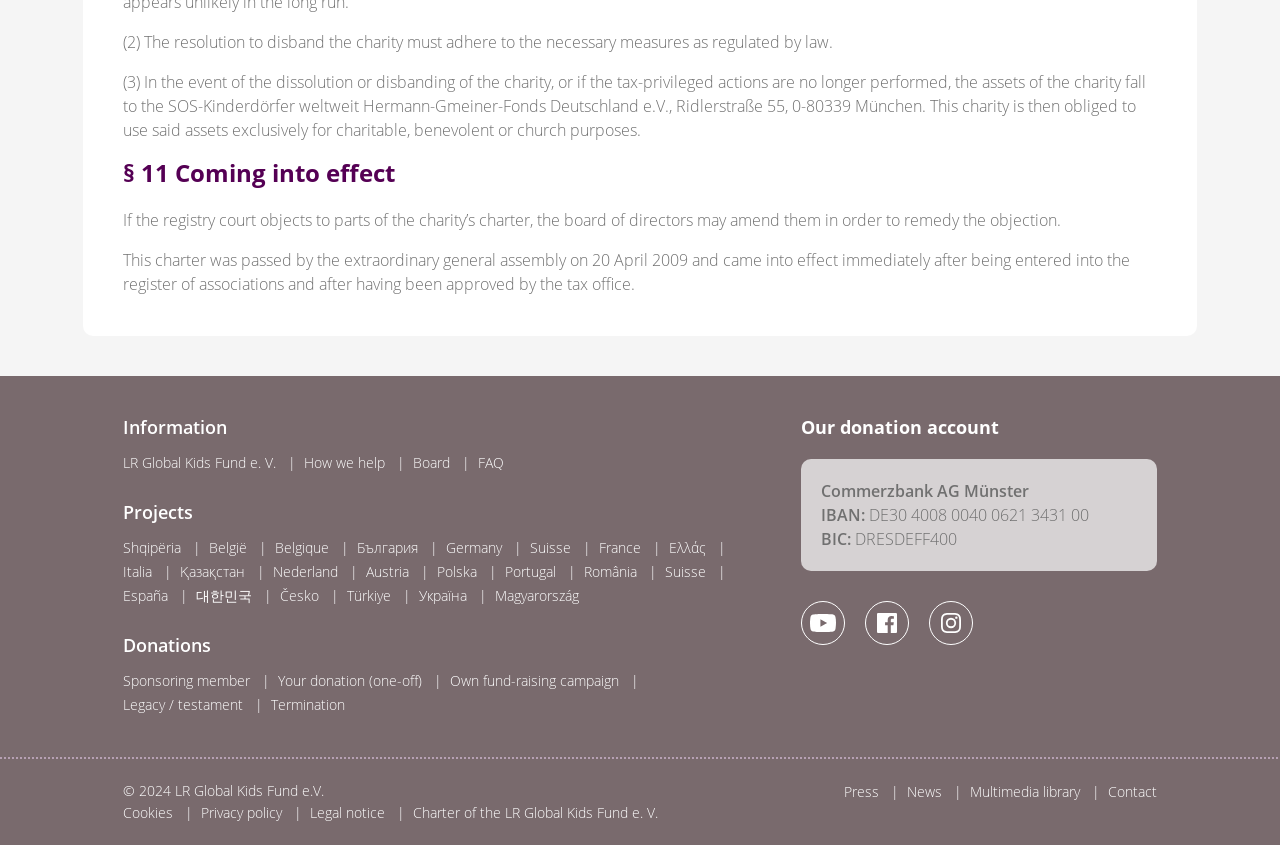Please give a concise answer to this question using a single word or phrase: 
What is the IBAN of the donation account?

DE30 4008 0040 0621 3431 00